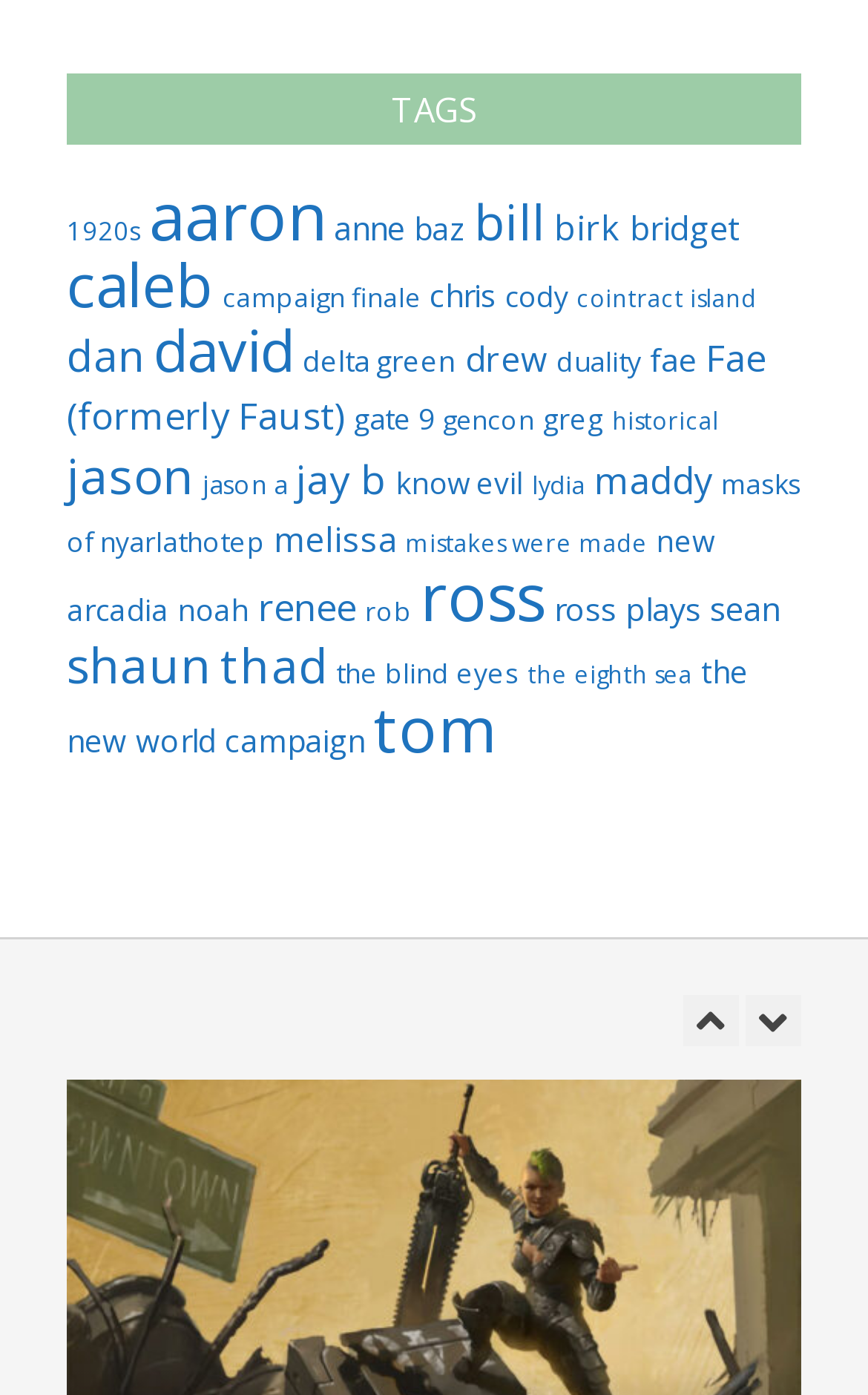Use a single word or phrase to answer the question: 
What is the purpose of the icons '' and ''?

unknown